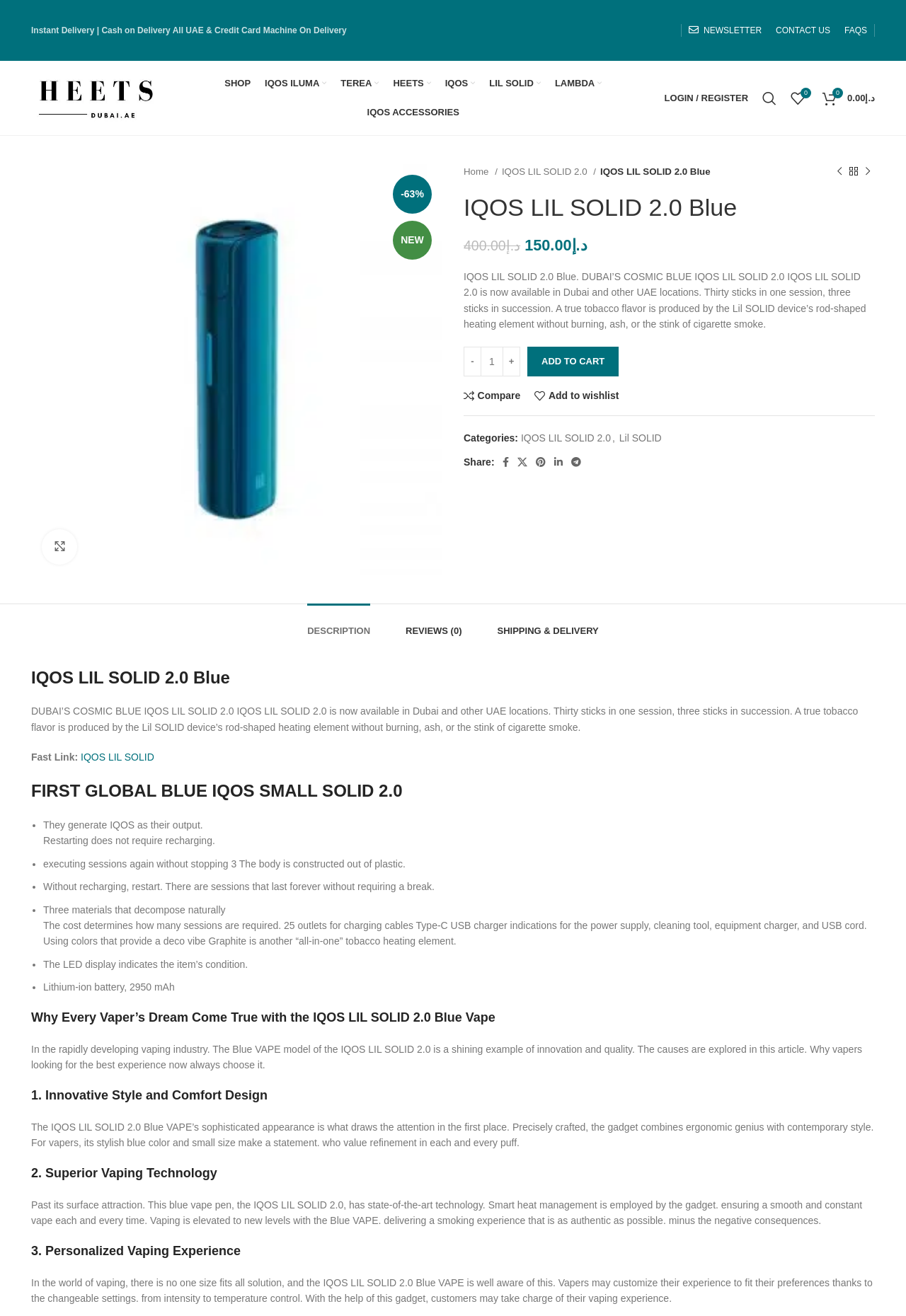Mark the bounding box of the element that matches the following description: "Shipping & Delivery".

[0.549, 0.459, 0.661, 0.49]